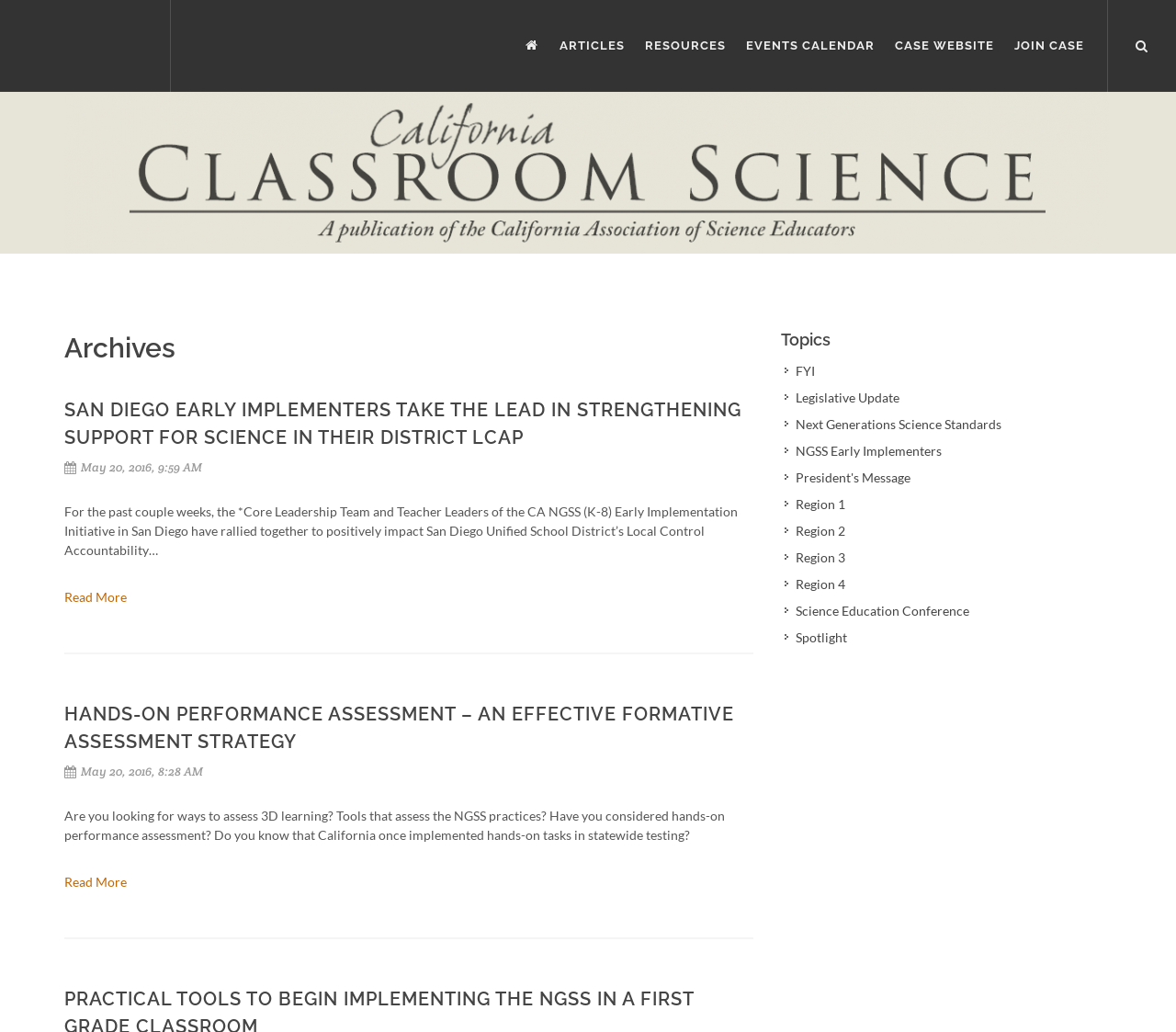Please determine the bounding box coordinates of the area that needs to be clicked to complete this task: 'Search Website'. The coordinates must be four float numbers between 0 and 1, formatted as [left, top, right, bottom].

[0.012, 0.0, 0.988, 0.09]